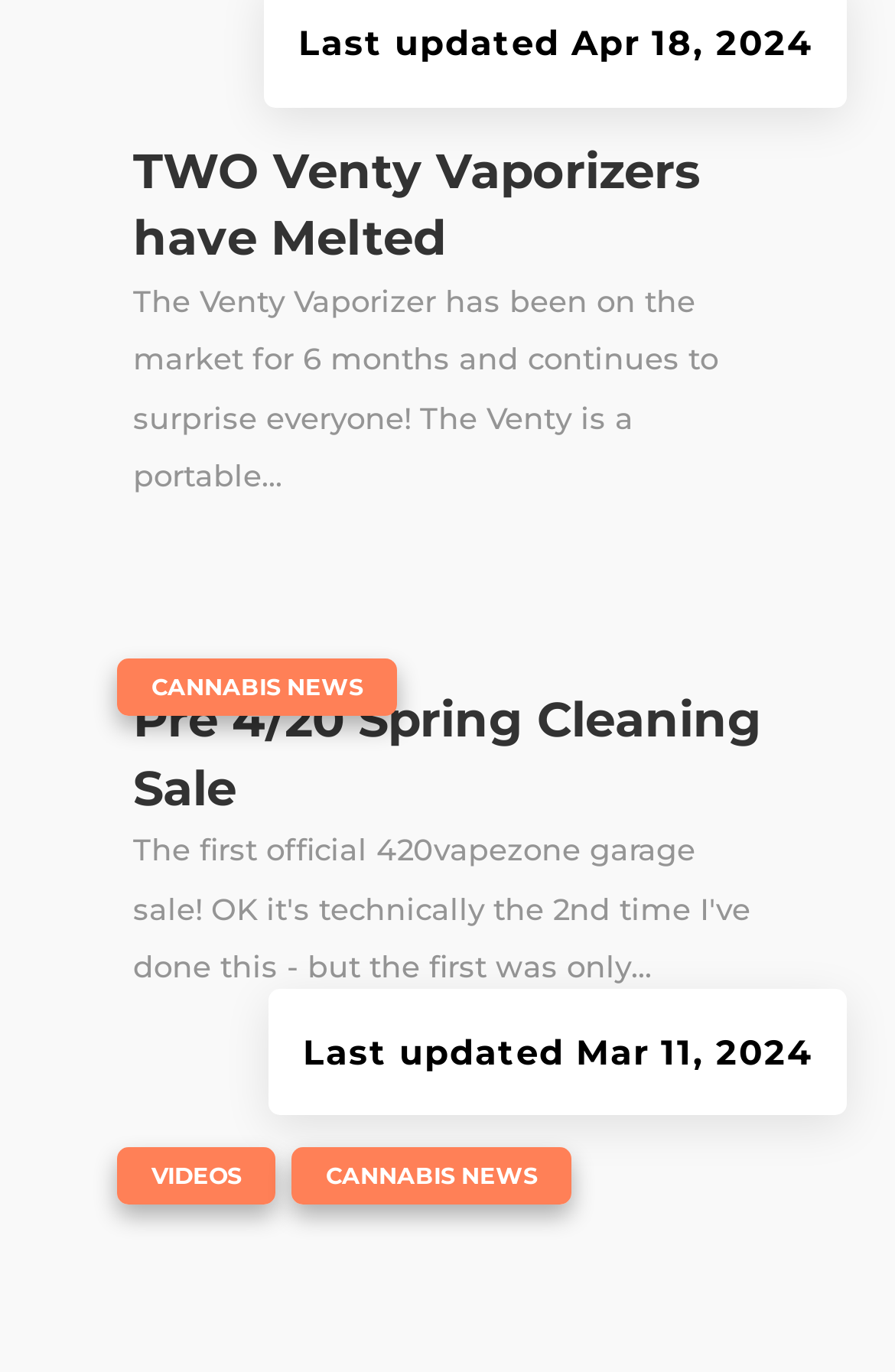How many months has the Venty Vaporizer been on the market?
Kindly offer a comprehensive and detailed response to the question.

The StaticText element with the text 'The Venty Vaporizer has been on the market for 6 months and continues to surprise everyone!' provides this information.